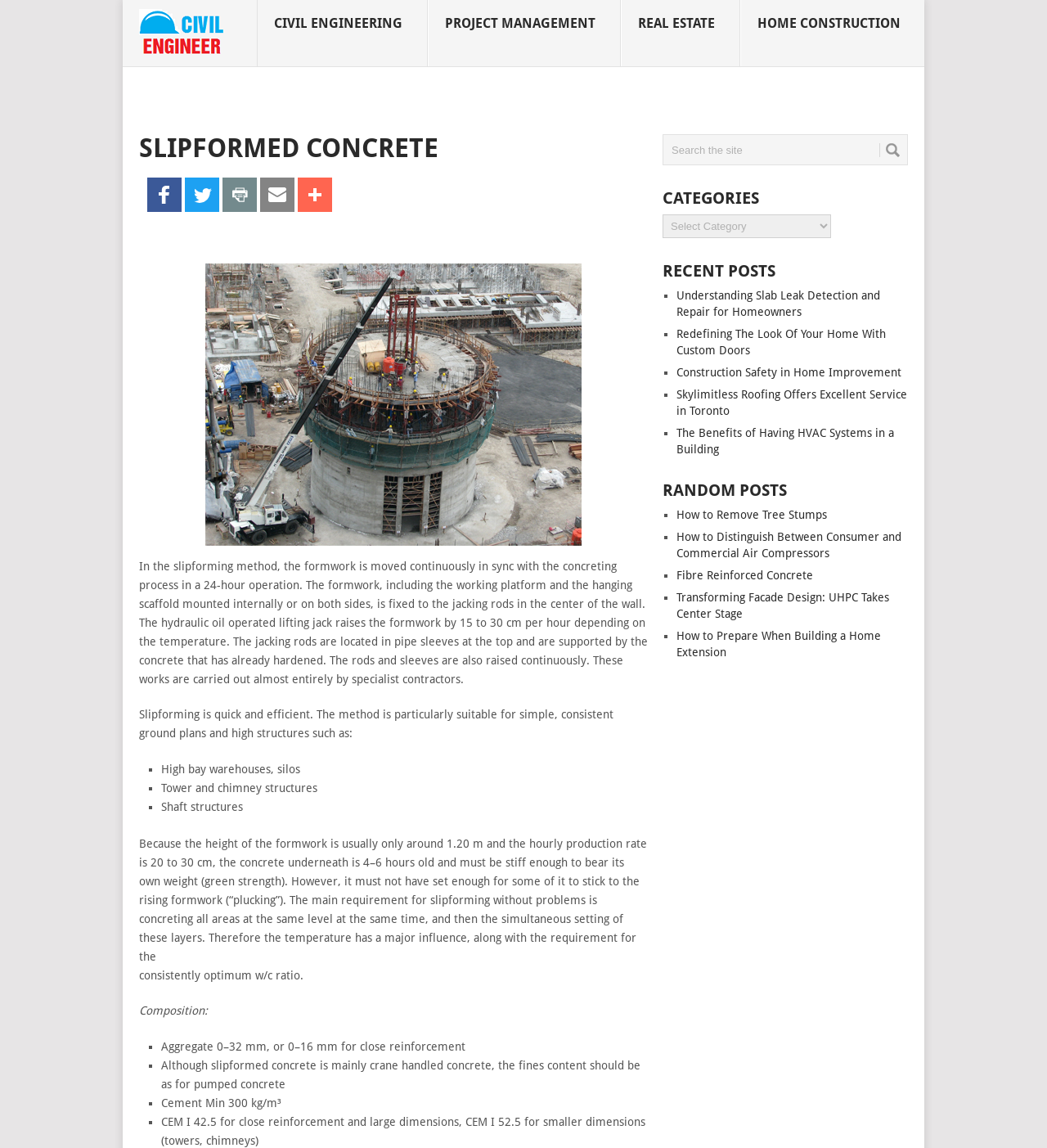Offer a meticulous description of the webpage's structure and content.

The webpage is a blog post about slipformed concrete, a construction method used for building high structures such as warehouses, silos, and tower structures. At the top of the page, there is a heading "Civil Engineer Blog" with a link and an image. Below it, there are four links to different categories: "CIVIL ENGINEERING", "PROJECT MANAGEMENT", "REAL ESTATE", and "HOME CONSTRUCTION".

The main content of the page is divided into sections. The first section has a heading "SLIPFORMED CONCRETE" and an iframe with the title "AddThis Website Tools". Below it, there is an image related to slipformed concrete. The text in this section explains the slipforming method, which involves moving the formwork continuously in sync with the concreting process in a 24-hour operation.

The next section lists the advantages of slipforming, including its quick and efficient process, and its suitability for simple and consistent ground plans. It also lists the types of structures that can be built using this method, such as high bay warehouses, silos, tower and chimney structures, and shaft structures.

The following section explains the requirements for slipforming, including the need for concreting all areas at the same level at the same time, and the importance of temperature and the w/c ratio. It also lists the composition of slipformed concrete, including the aggregate size, cement content, and fines content.

On the right side of the page, there is a search box with a label "Search the site" and a button "Search". Below it, there are three sections: "CATEGORIES", "RECENT POSTS", and "RANDOM POSTS". The "CATEGORIES" section has a dropdown menu with various categories. The "RECENT POSTS" section lists five recent posts with links, and the "RANDOM POSTS" section lists five random posts with links.